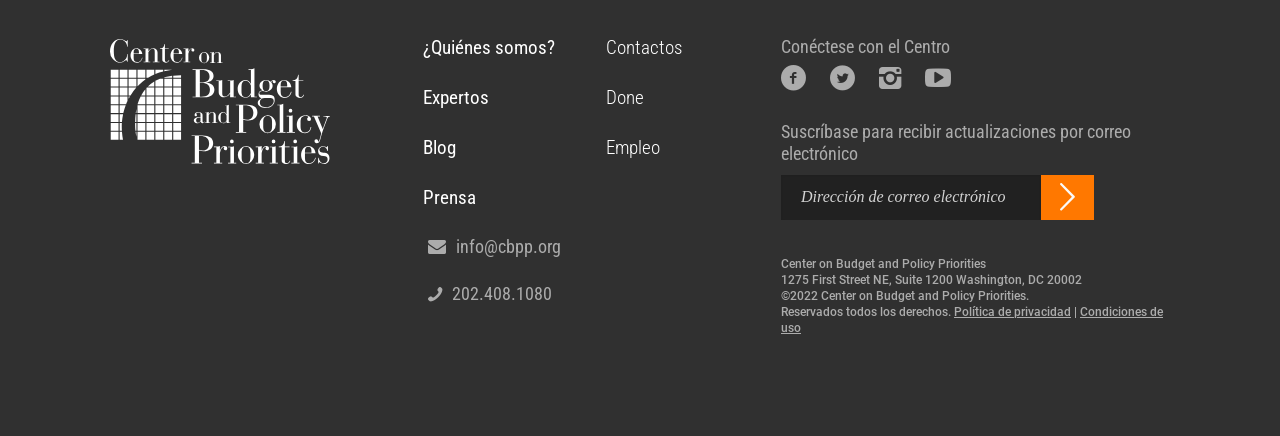Carefully examine the image and provide an in-depth answer to the question: What is the phone number?

The phone number is a static text element located at the bottom left corner of the webpage, with a bounding box of [0.353, 0.65, 0.431, 0.698]. It is displayed as '202.408.1080'.